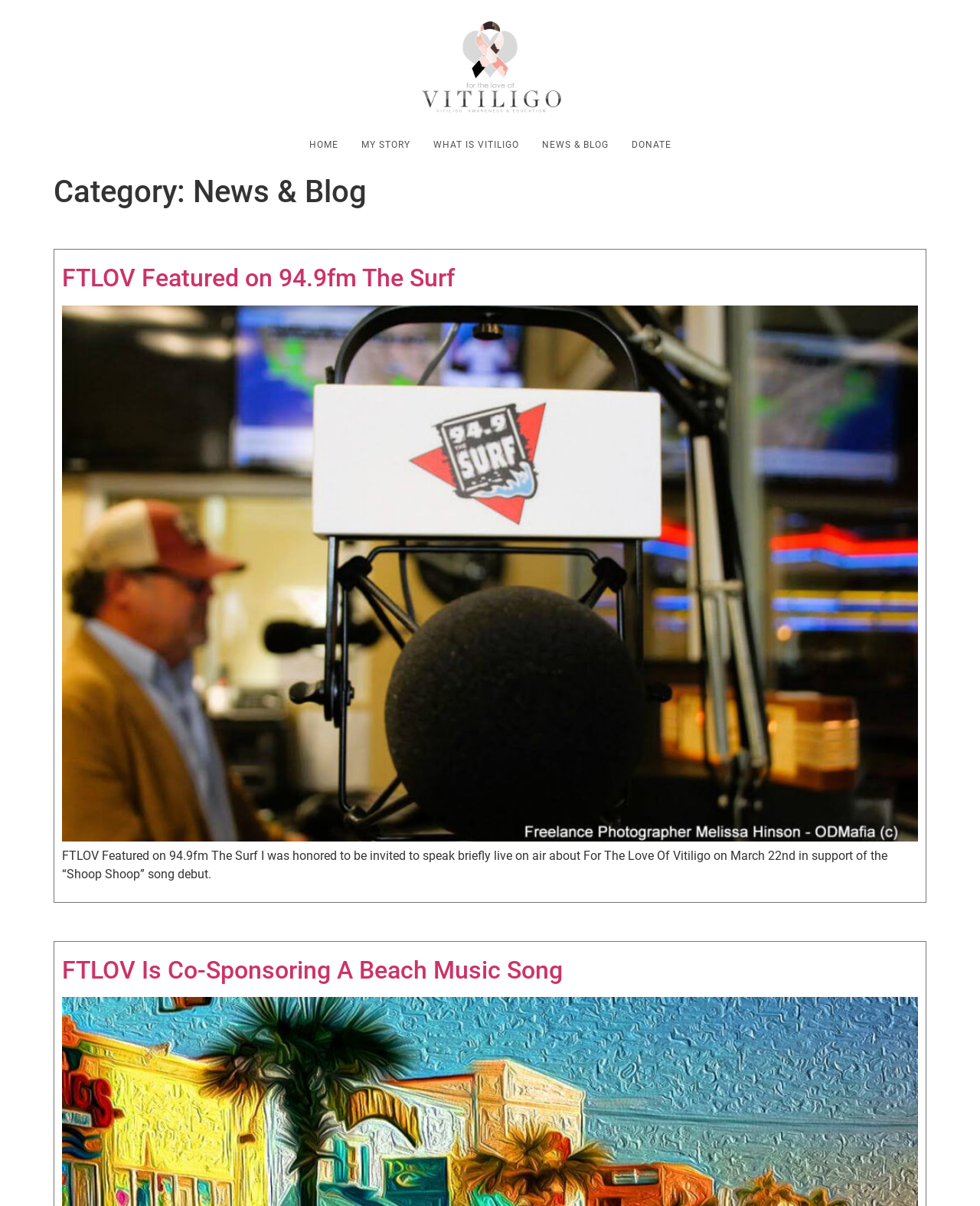From the element description: "alt="fortheloveofvitiligo.com"", extract the bounding box coordinates of the UI element. The coordinates should be expressed as four float numbers between 0 and 1, in the order [left, top, right, bottom].

[0.41, 0.01, 0.59, 0.111]